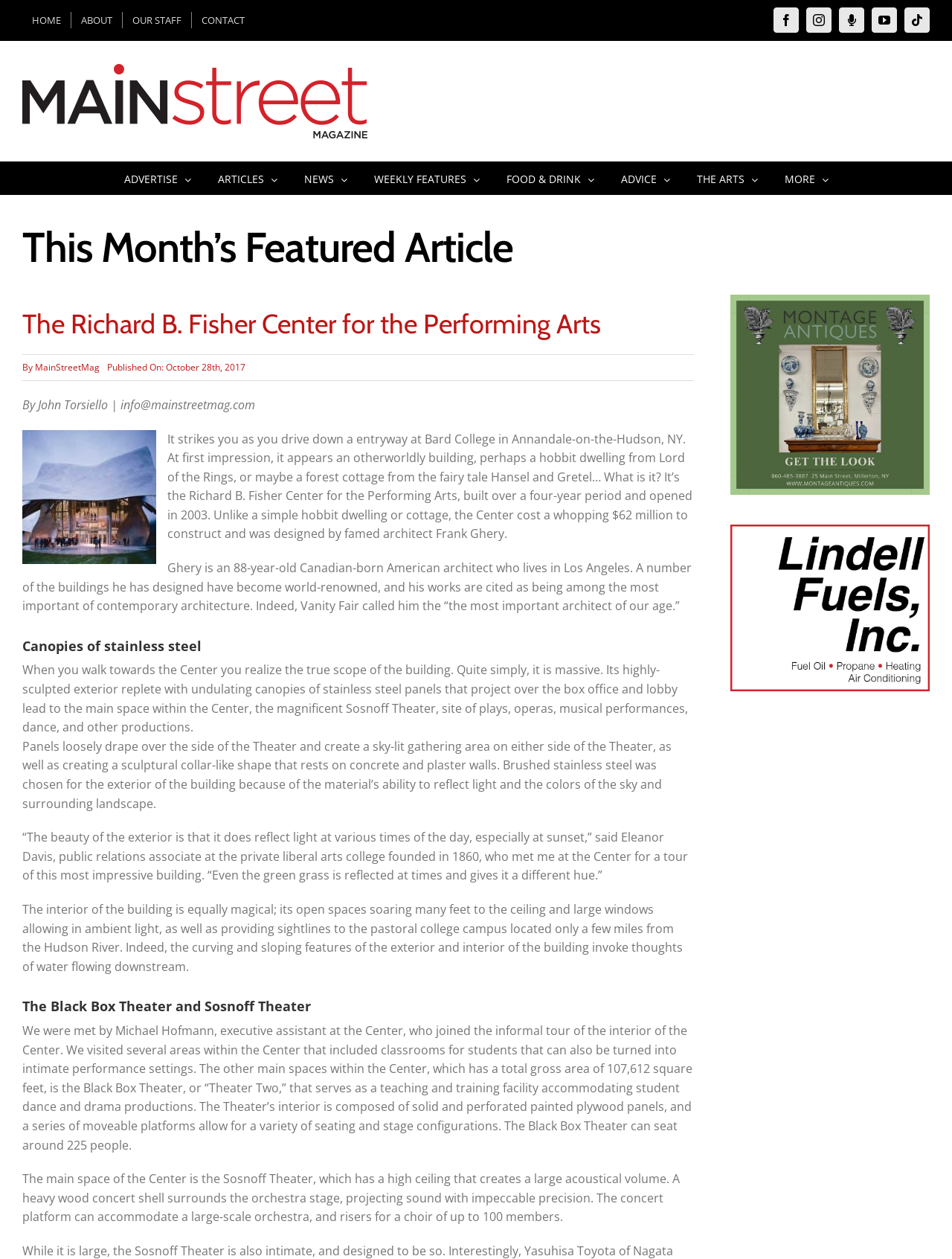Show the bounding box coordinates for the HTML element described as: "alt="Main Street Magazine Logo"".

[0.023, 0.051, 0.386, 0.11]